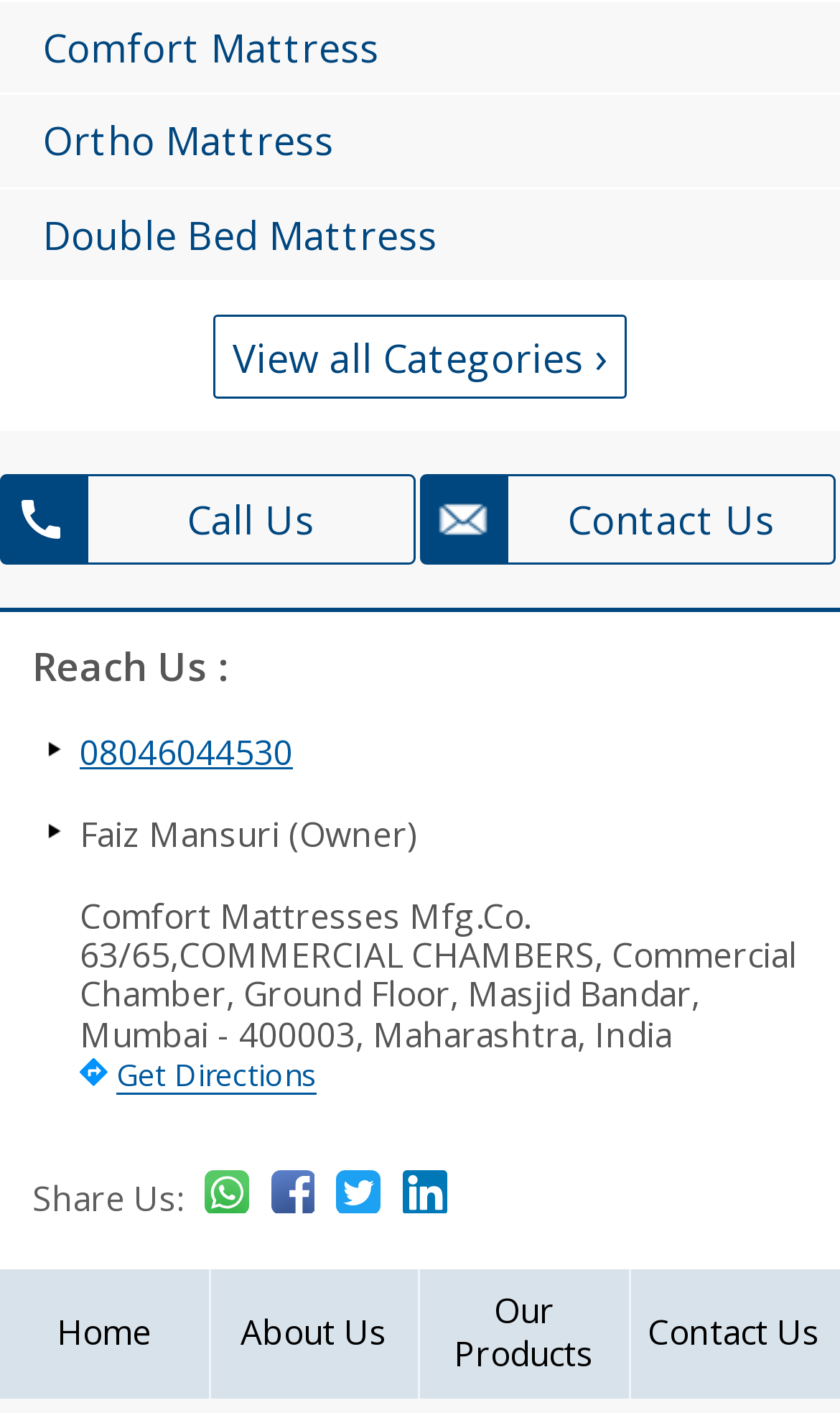Show the bounding box coordinates of the element that should be clicked to complete the task: "View Fast Hunting Facts".

None